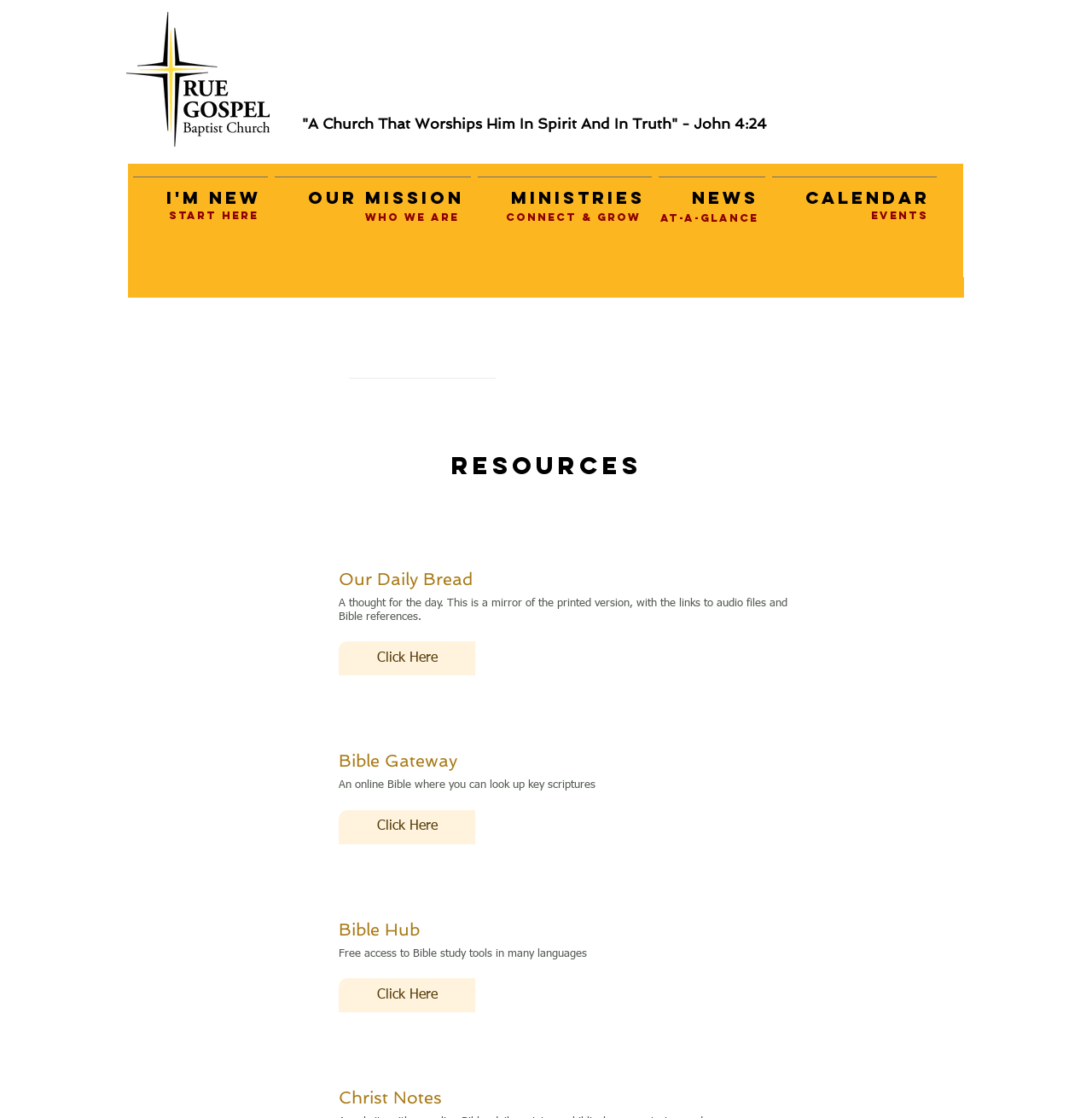Based on the image, please elaborate on the answer to the following question:
What is the name of the church?

Based on the logo at the top left corner of the webpage, which is labeled as 'TG logo.png', I infer that the name of the church is TGBC.